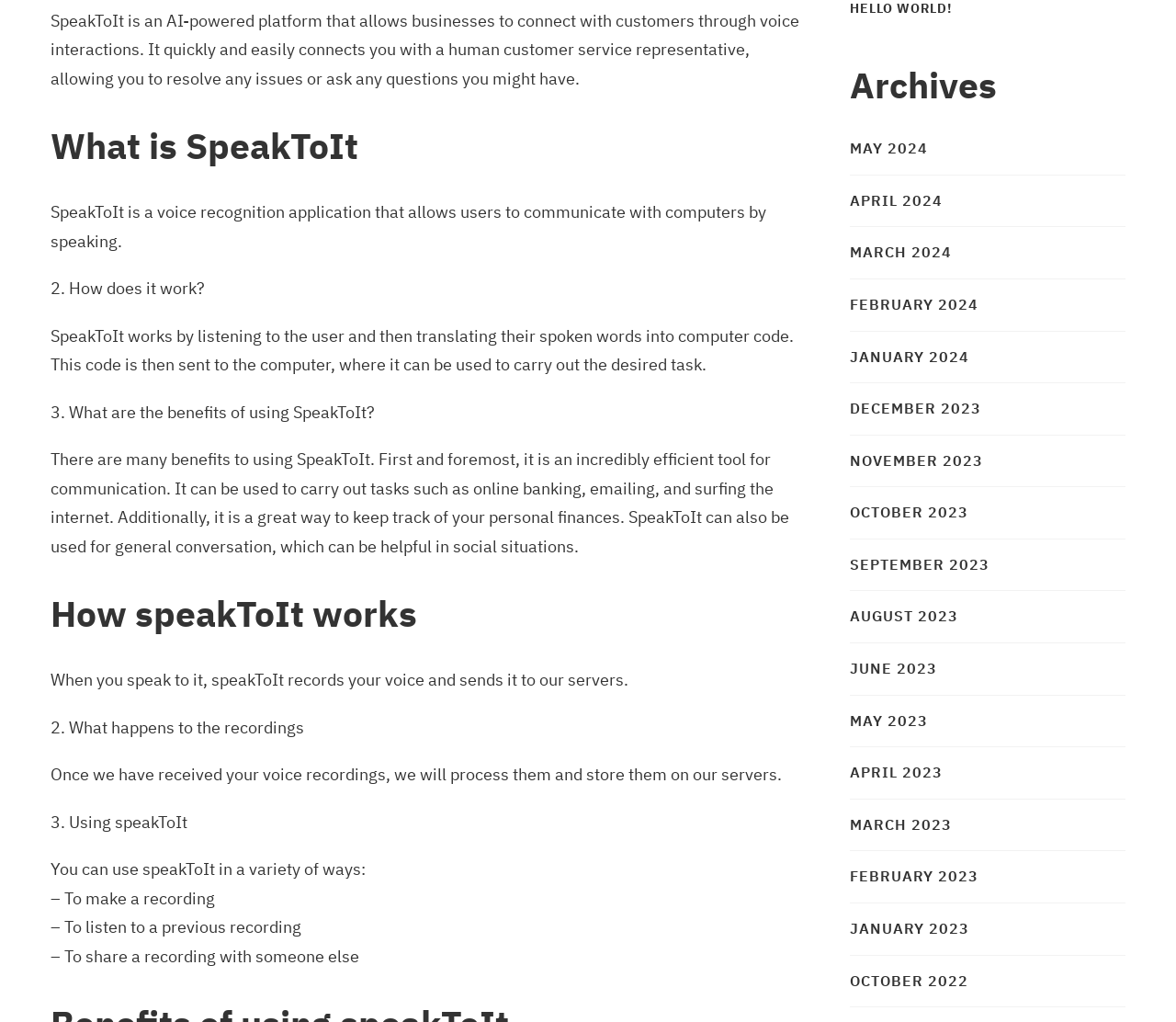What happens to the voice recordings?
Give a single word or phrase as your answer by examining the image.

Processed and stored on servers